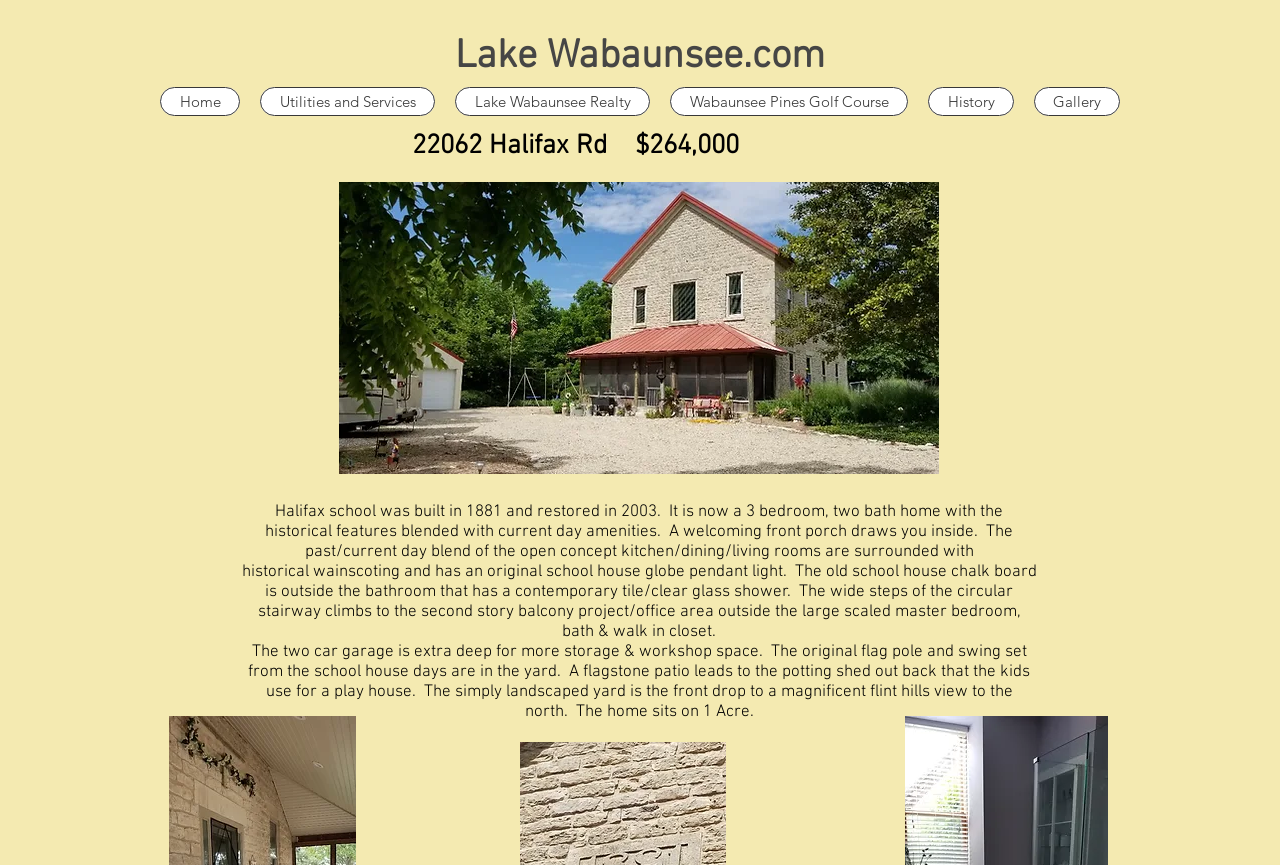What is the size of the yard?
Refer to the image and give a detailed answer to the question.

I found the answer by reading the static text that describes the house. It mentions that 'The home sits on 1 Acre', which indicates that the size of the yard is 1 Acre.